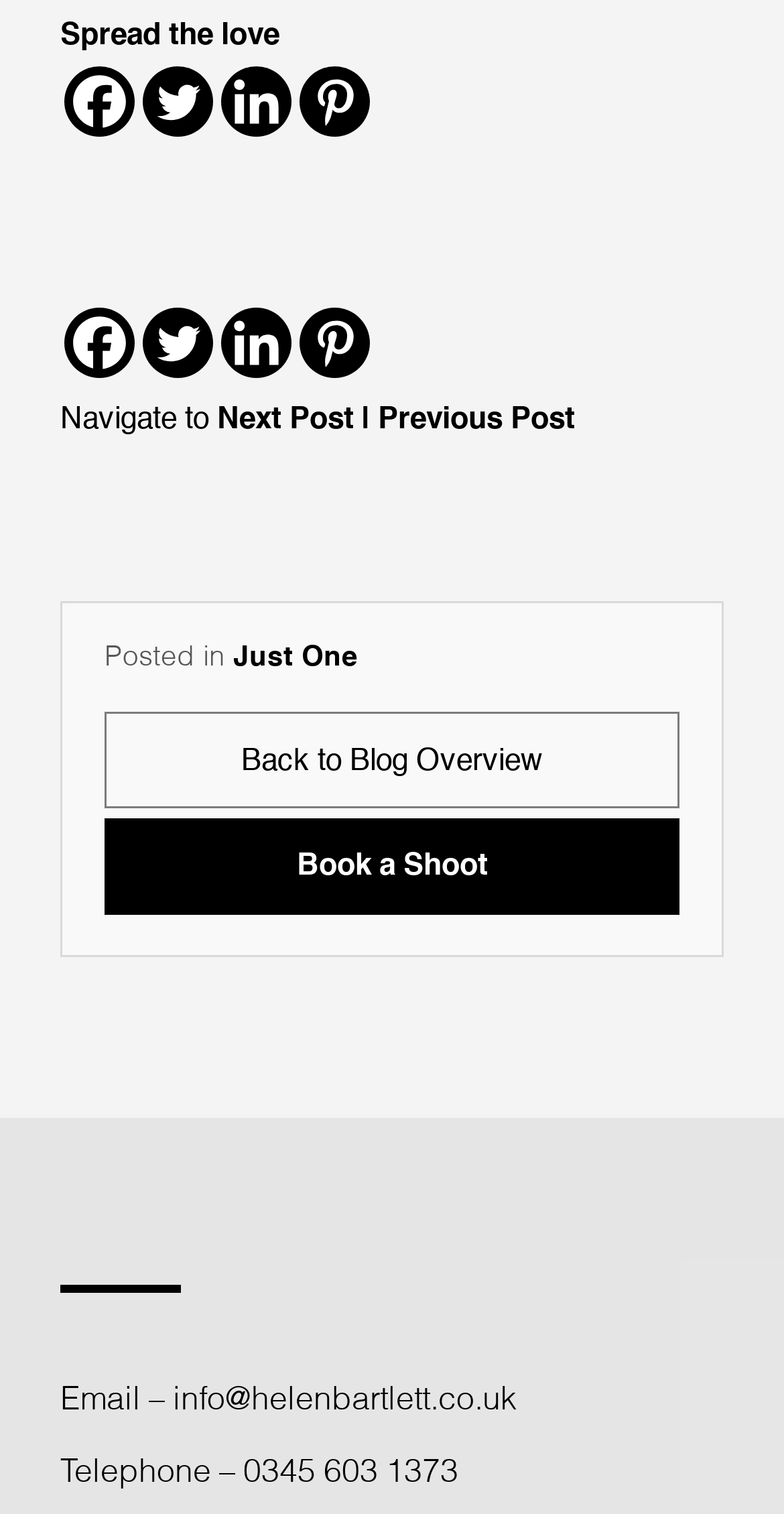Can you show the bounding box coordinates of the region to click on to complete the task described in the instruction: "Go to next post"?

[0.277, 0.267, 0.451, 0.287]